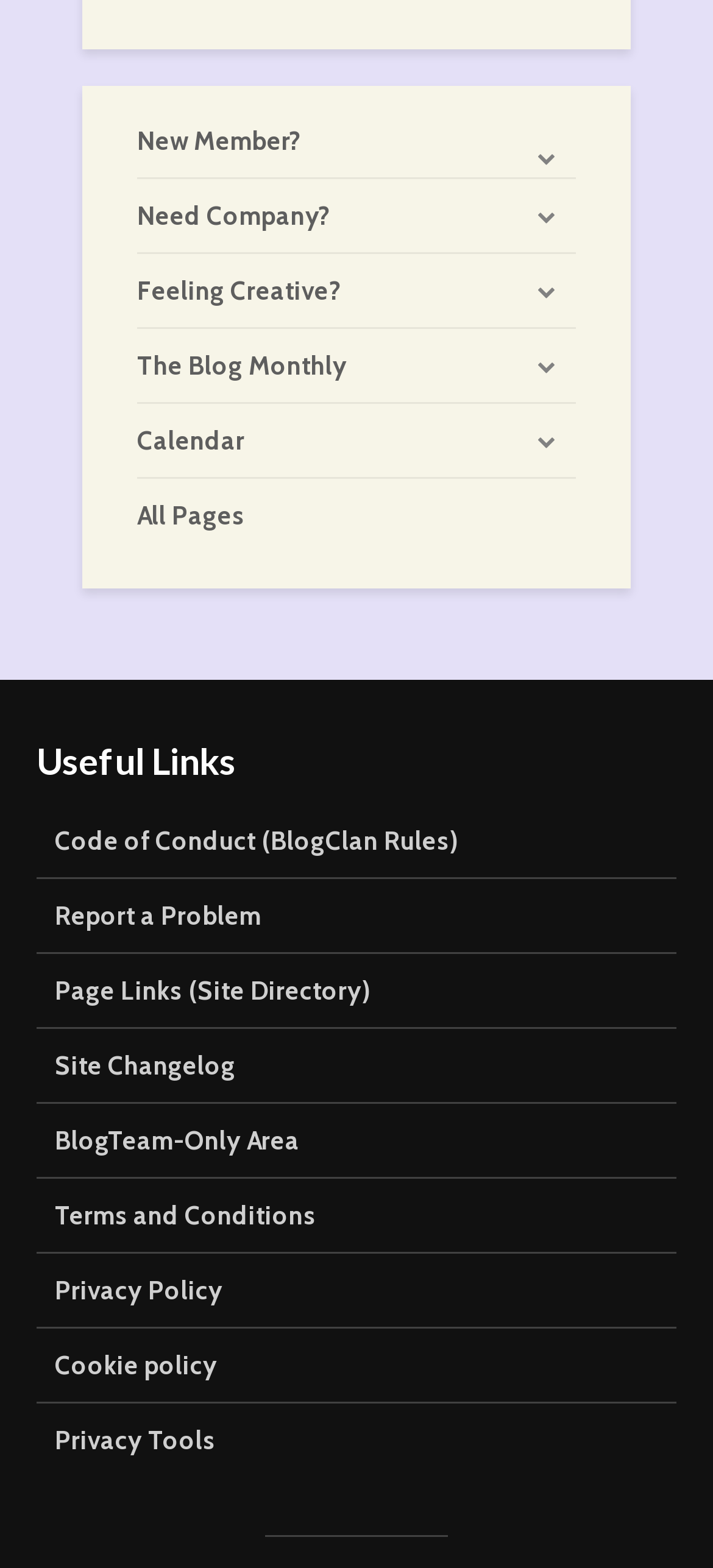Determine the bounding box coordinates for the clickable element to execute this instruction: "Check 'Calendar'". Provide the coordinates as four float numbers between 0 and 1, i.e., [left, top, right, bottom].

[0.192, 0.258, 0.808, 0.305]